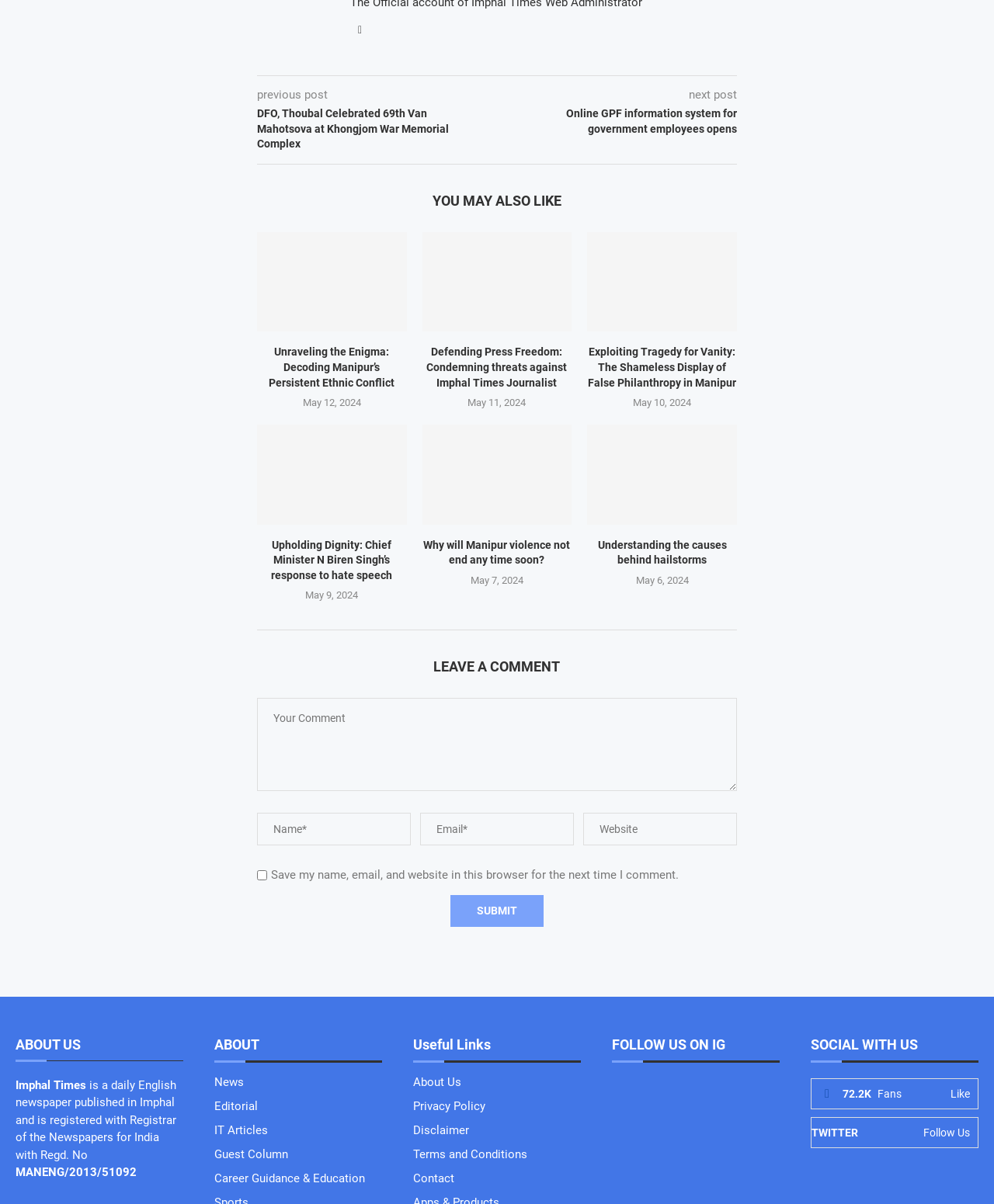Please locate the bounding box coordinates of the element's region that needs to be clicked to follow the instruction: "Follow on Instagram". The bounding box coordinates should be provided as four float numbers between 0 and 1, i.e., [left, top, right, bottom].

[0.816, 0.895, 0.984, 0.921]